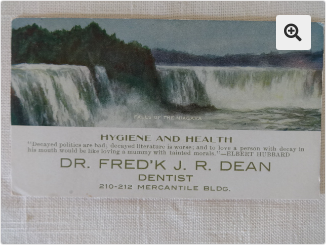Give an in-depth description of the image.

This image features a vintage ink blotter advertising for Dr. Fred'k J. R. Dean, a dentist located at 210-212 Mercantile Building. The blotter prominently displays the tagline "HYGIENE AND HEALTH," emphasizing the importance of dental hygiene. Below this heading, a notable quote from Elbert Hubbard reads, "Dismayed politics are bad; decayed literature is worse; and to love a person with decay in his mouth would be like loving a mummy with limited morals." 

The artwork accompanying the advertisement depicts the majestic Niagara Falls, rendered in soft, natural hues that evoke the beauty of the landscape. This historical piece encapsulates early 20th-century promotional materials, blending art with a strong message about personal health care. The combination of the picturesque scene and the thought-provoking quote adds a unique charm to this collectible item.